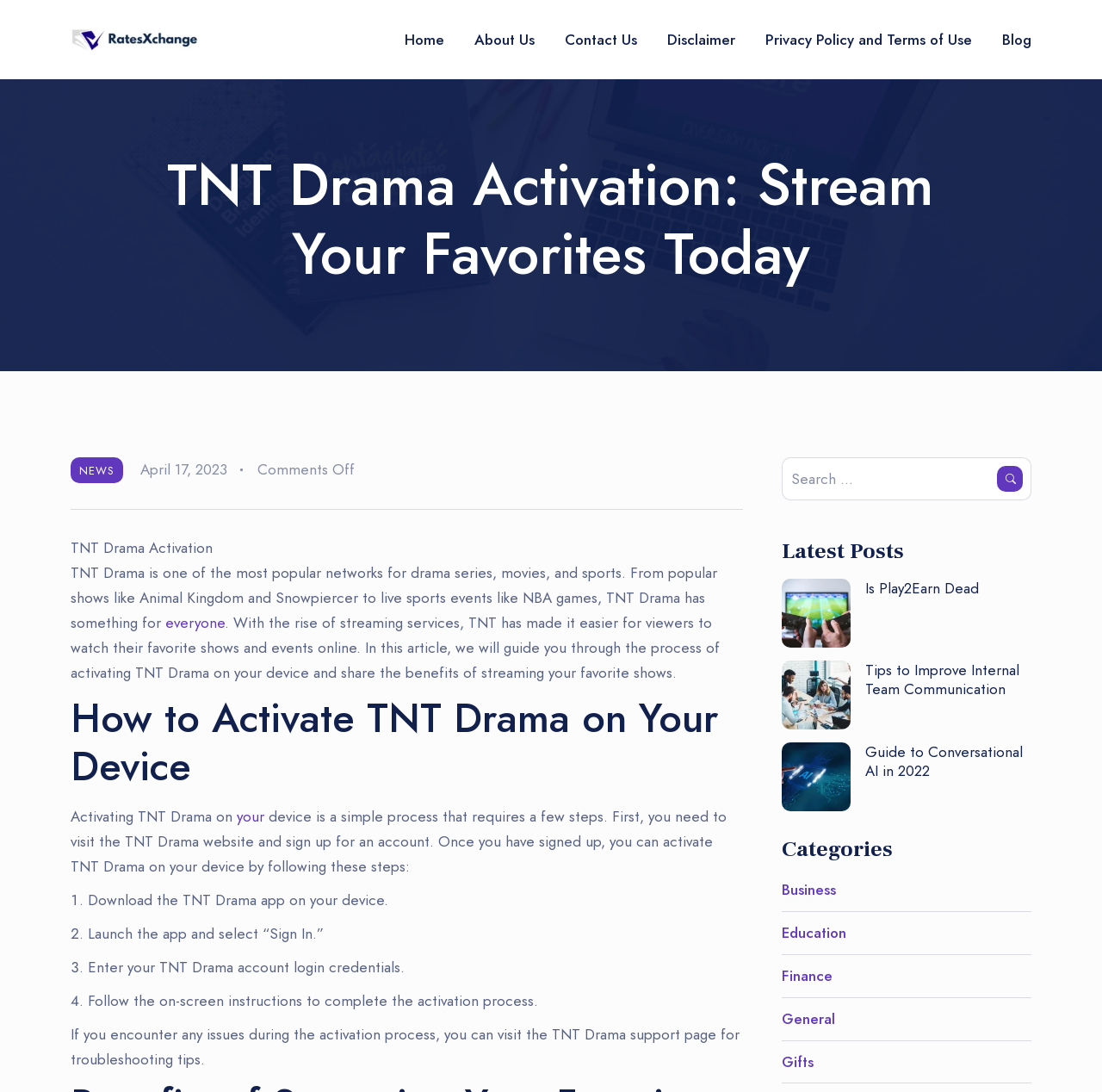Explain the webpage's design and content in an elaborate manner.

The webpage is about TNT Drama Activation, a popular network for drama series, movies, and sports. At the top, there is a header section with a logo and a navigation menu consisting of seven links: Home, About Us, Contact Us, Disclaimer, Privacy Policy and Terms of Use, and Blog. 

Below the header, there is a main content section with a heading "TNT Drama Activation: Stream Your Favorites Today". This section contains a brief introduction to TNT Drama, mentioning its popular shows like Animal Kingdom and Snowpiercer, as well as live sports events like NBA games. 

To the right of the introduction, there is a search bar with a search button. Below the search bar, there are three sections: Latest Posts, which lists three article links, and Categories, which lists six category links. 

The main content section continues with a step-by-step guide on how to activate TNT Drama on a device, including downloading the TNT Drama app, launching the app, entering login credentials, and following on-screen instructions. If users encounter any issues, they can visit the TNT Drama support page for troubleshooting tips.